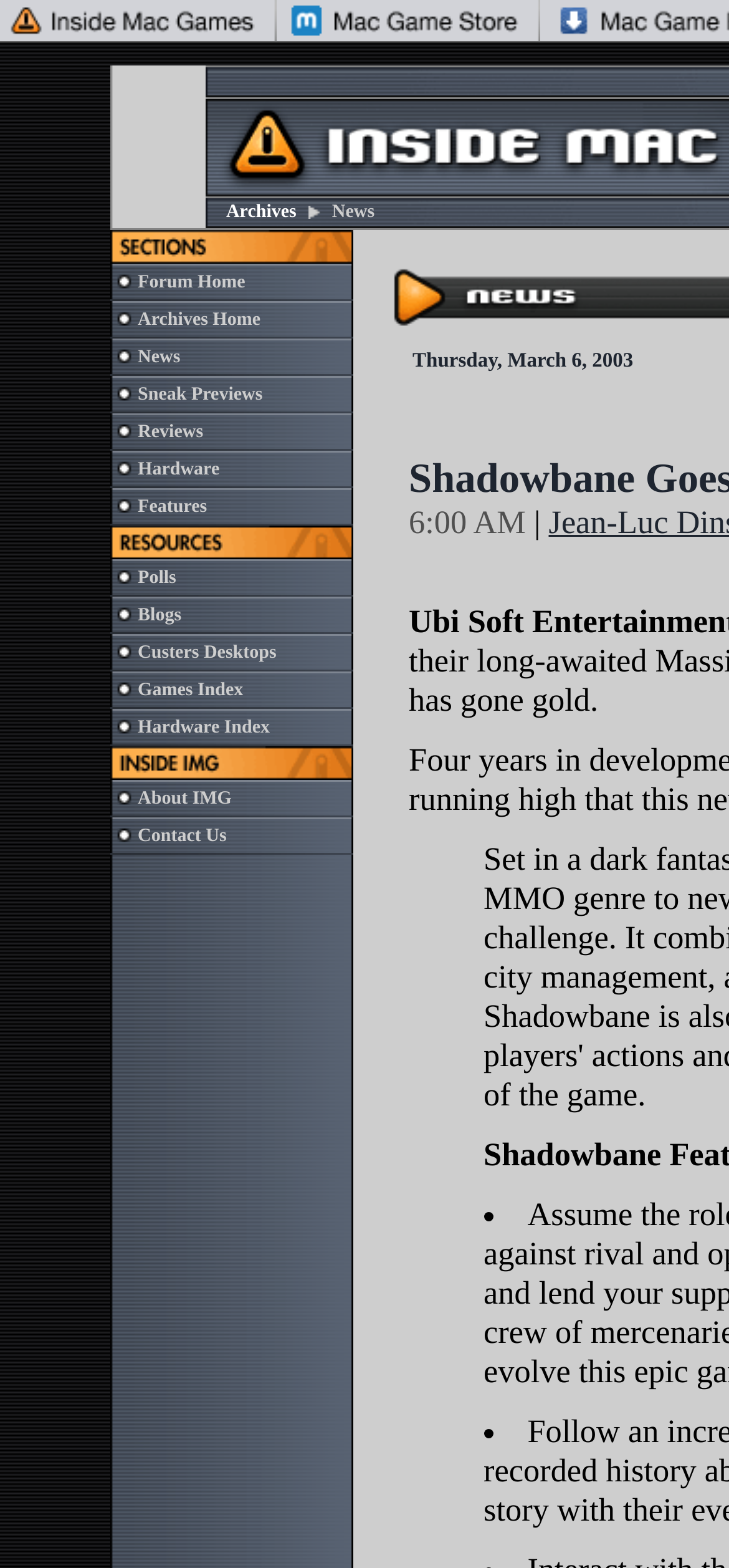Locate the bounding box coordinates of the clickable region necessary to complete the following instruction: "Click on Archives". Provide the coordinates in the format of four float numbers between 0 and 1, i.e., [left, top, right, bottom].

[0.31, 0.129, 0.407, 0.142]